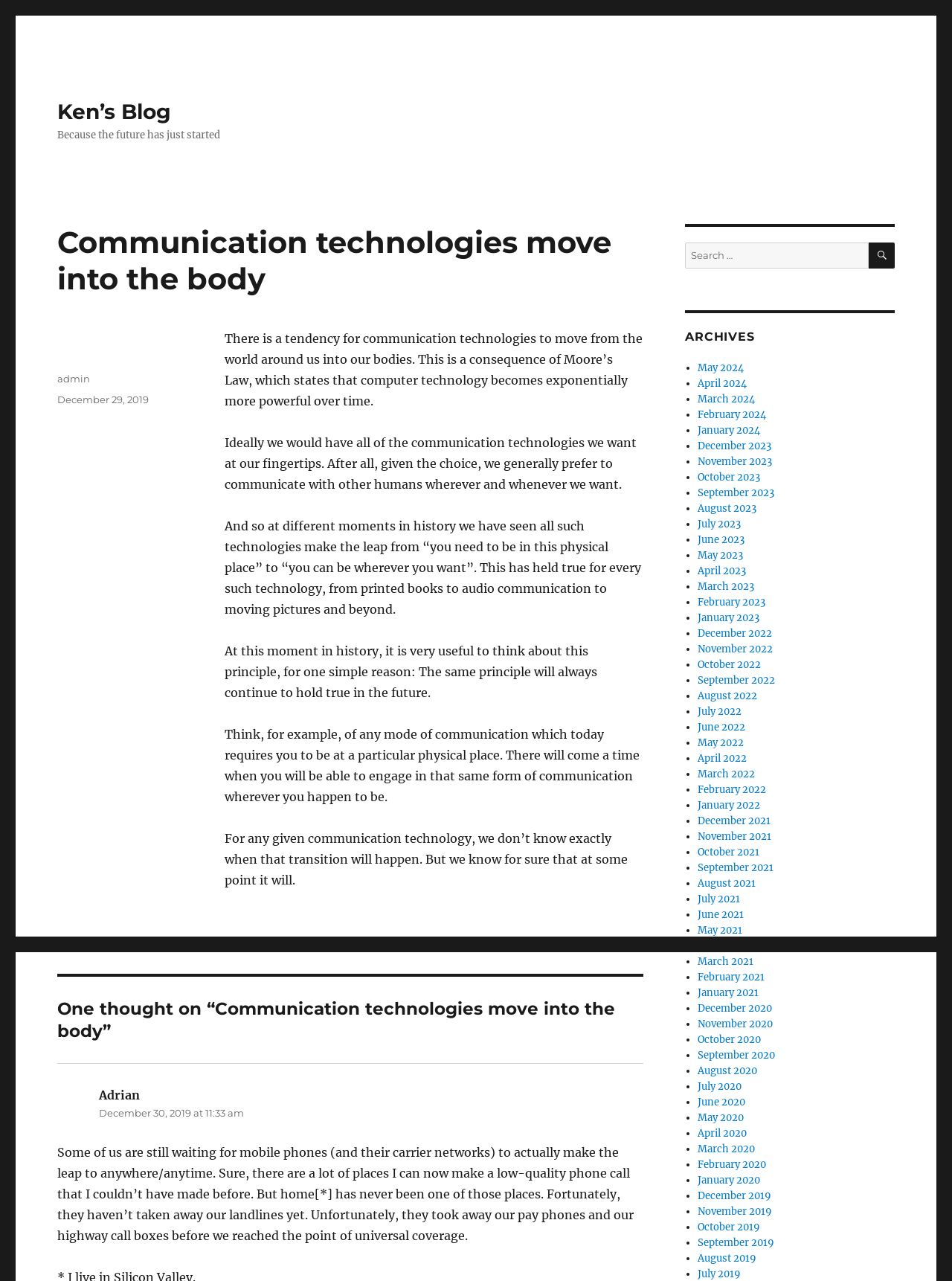Who wrote the article?
We need a detailed and exhaustive answer to the question. Please elaborate.

The author of the article can be found in the footer section, where it says 'Author' followed by a link to 'admin'.